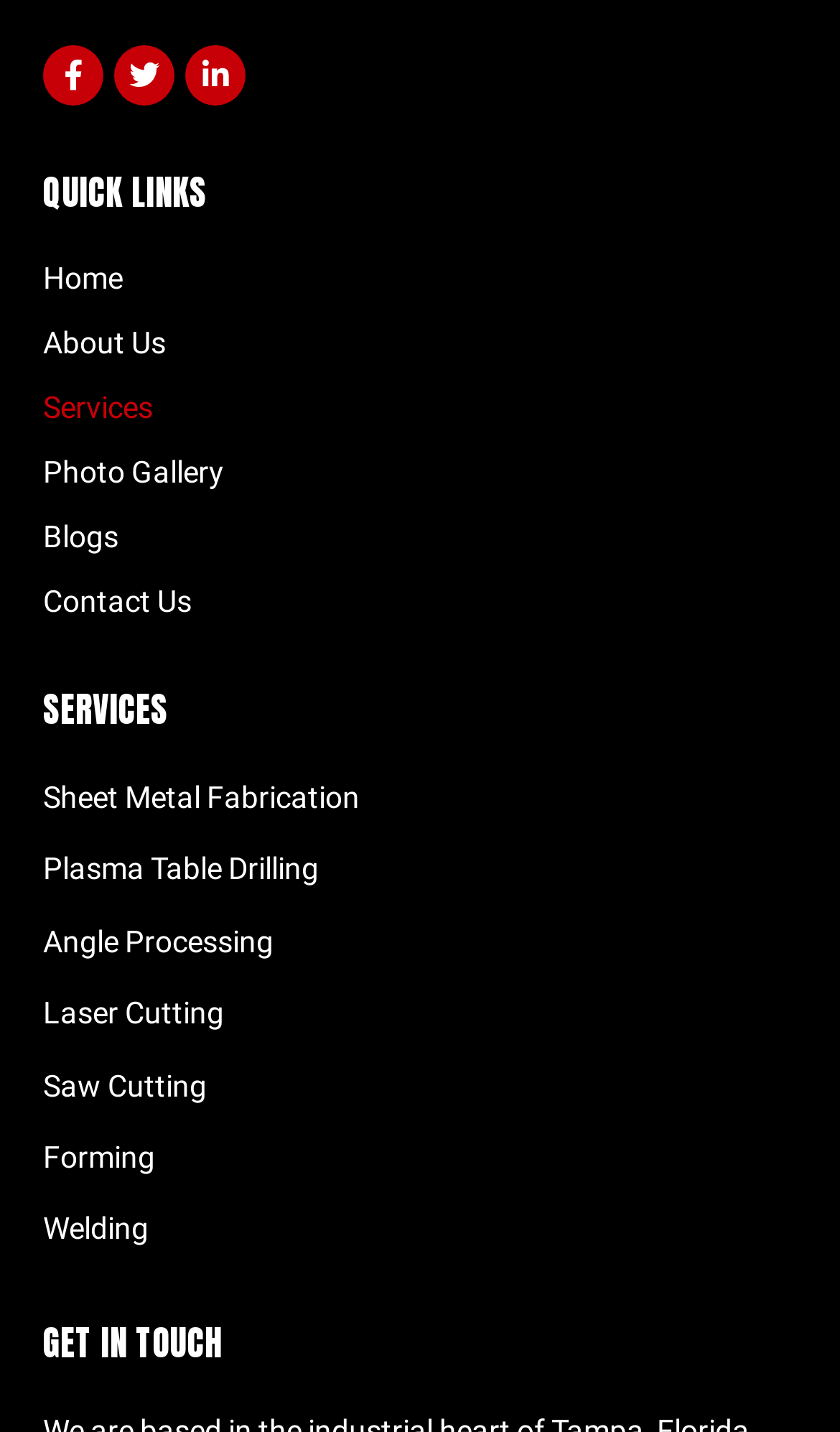How many social media links are available?
Utilize the information in the image to give a detailed answer to the question.

I counted the number of social media links at the top of the webpage, which are Facebook, Twitter, and Linkedin.